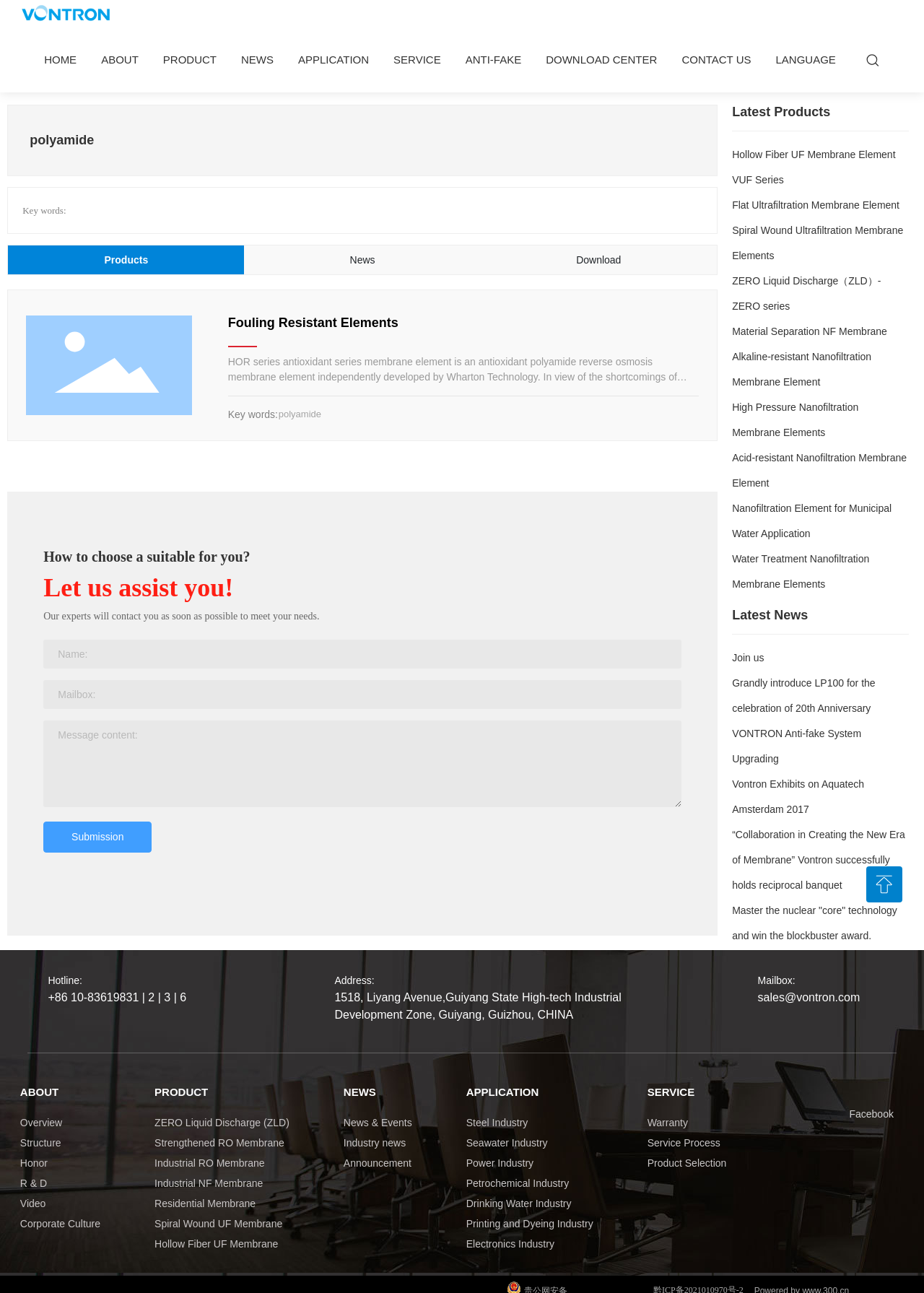Determine the bounding box for the UI element described here: "NEWS".

[0.248, 0.021, 0.309, 0.071]